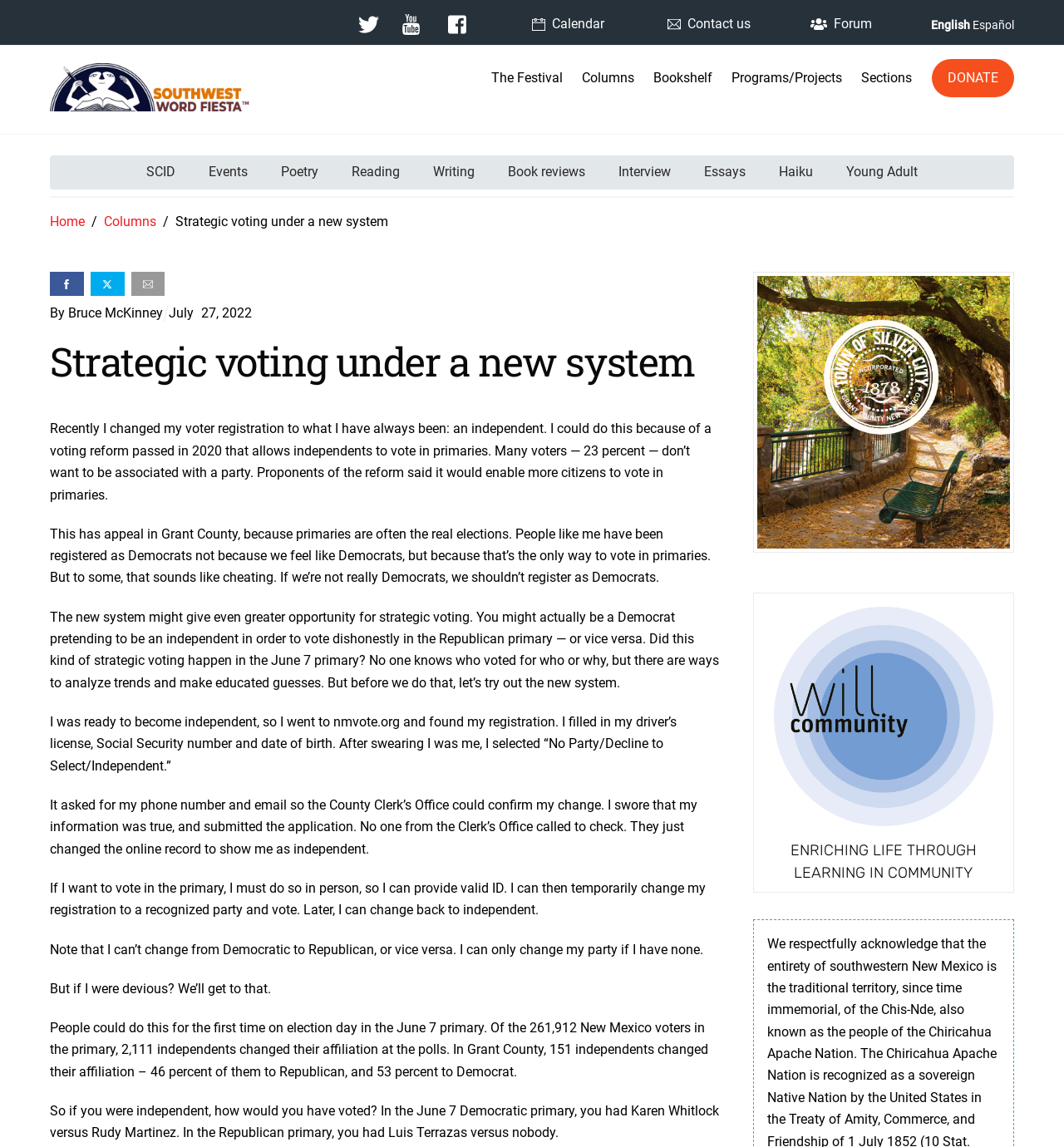Could you find the bounding box coordinates of the clickable area to complete this instruction: "Go to About us page"?

None